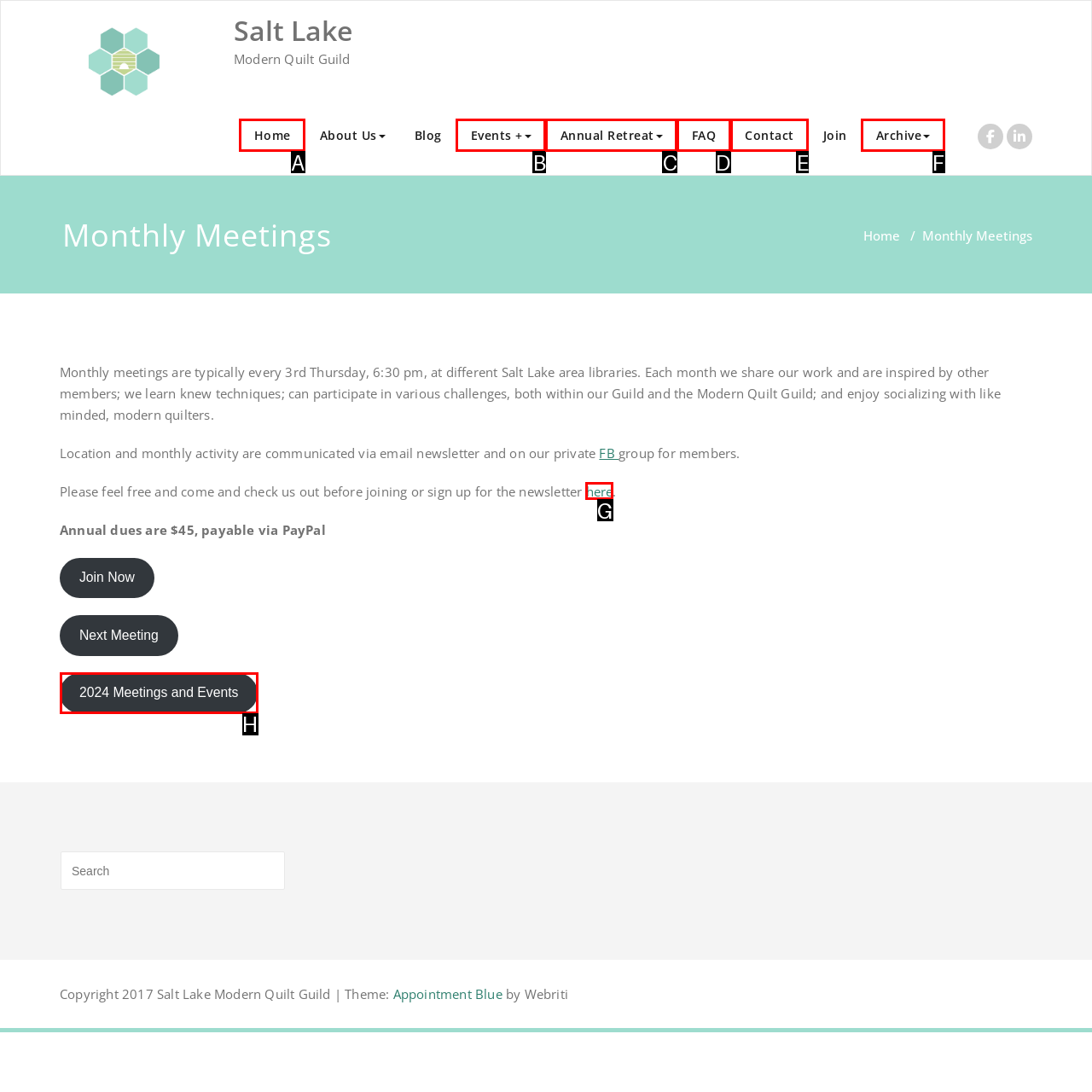Which lettered option should I select to achieve the task: Click on the 'Home' link according to the highlighted elements in the screenshot?

A